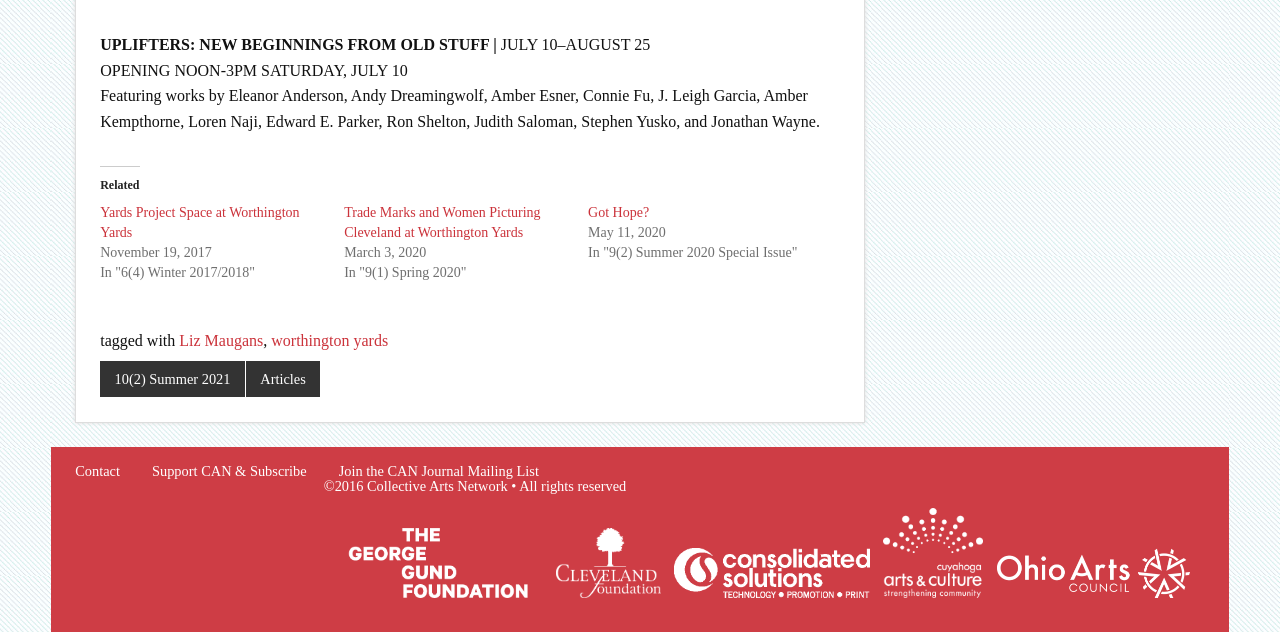What is the name of the project space?
Please use the visual content to give a single word or phrase answer.

Yards Project Space at Worthington Yards